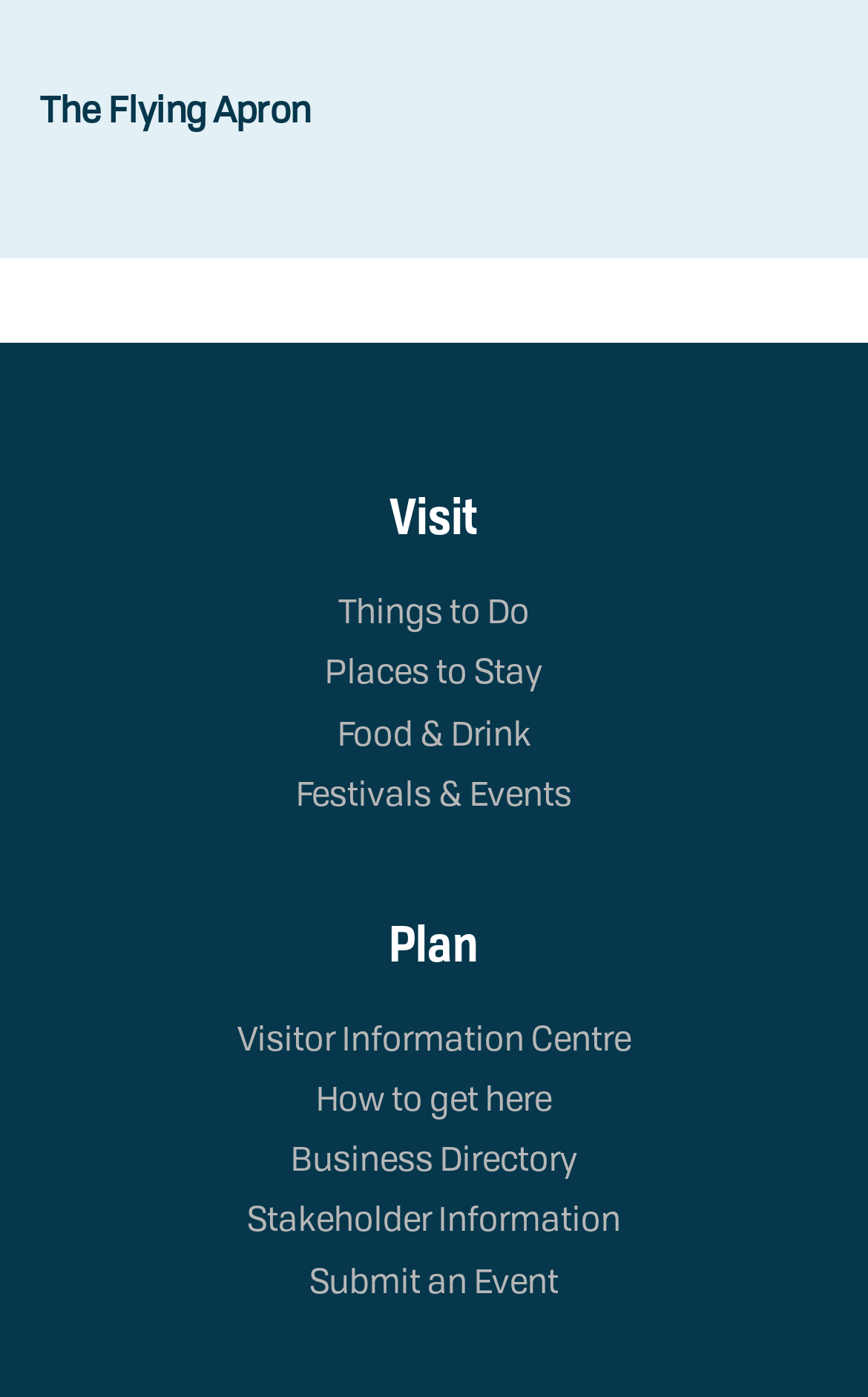Please identify the bounding box coordinates of the clickable region that I should interact with to perform the following instruction: "Learn about Festivals & Events". The coordinates should be expressed as four float numbers between 0 and 1, i.e., [left, top, right, bottom].

[0.341, 0.554, 0.659, 0.583]